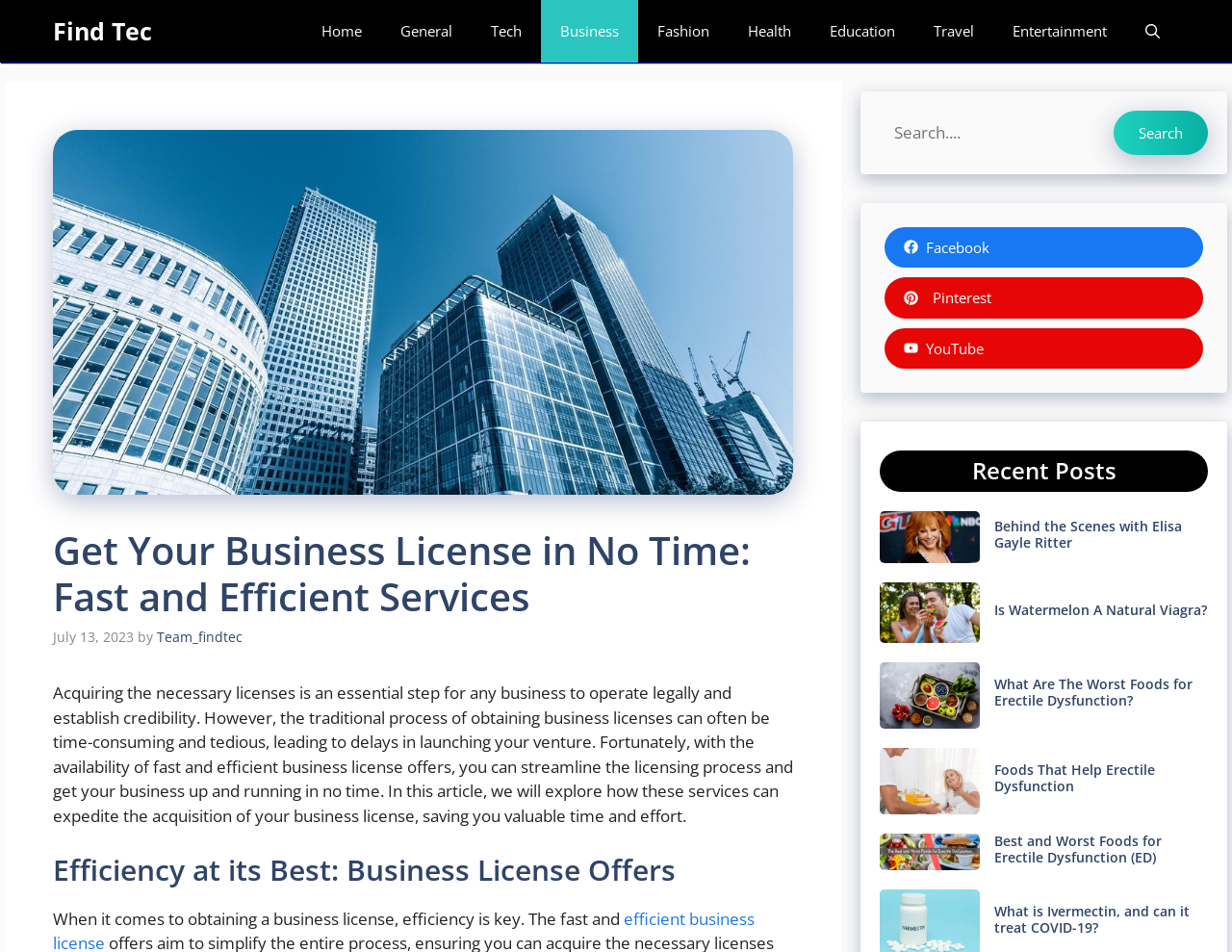How many recent posts are listed? Look at the image and give a one-word or short phrase answer.

5